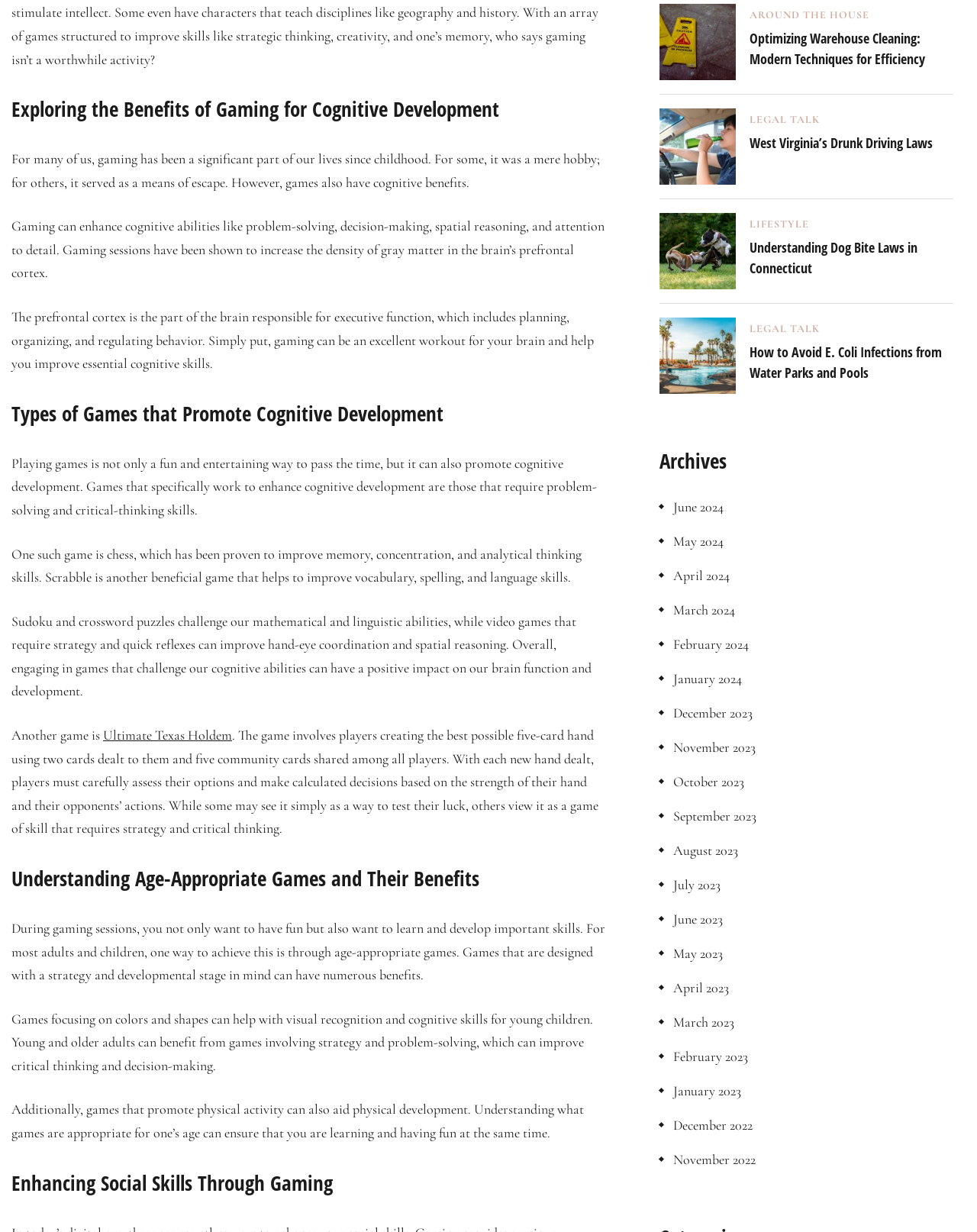What is the topic of the section with the heading 'Understanding Dog Bite Laws in Connecticut'?
Please interpret the details in the image and answer the question thoroughly.

The section with the heading 'Understanding Dog Bite Laws in Connecticut' is focused on discussing the laws and regulations related to dog bites in the state of Connecticut.